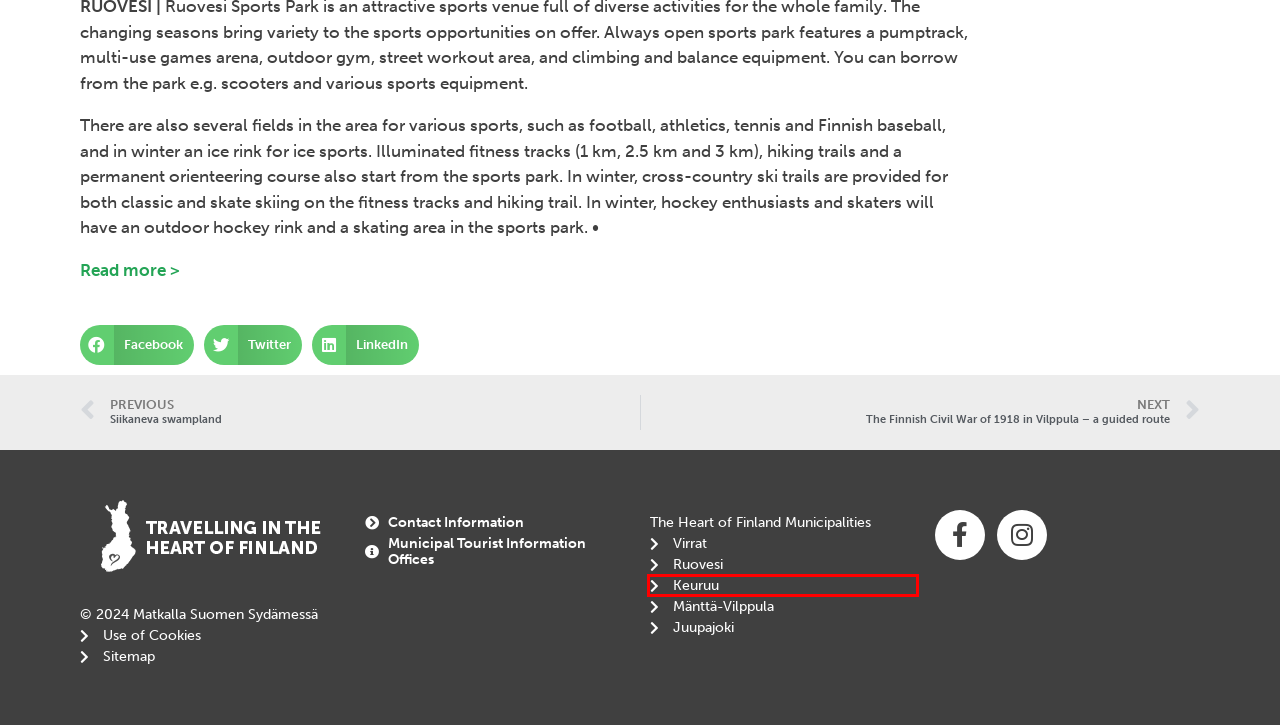You are provided with a screenshot of a webpage that has a red bounding box highlighting a UI element. Choose the most accurate webpage description that matches the new webpage after clicking the highlighted element. Here are your choices:
A. The Finnish Civil War of 1918 in Vilppula – a guided route - Travelling in the Heart of Finland.
B. Use of Cookies - Travelling in the Heart of Finland.
C. Visittaidekaupunki - Visit Art Town Mänttä-Vilppula
D. For Tourists - 

 
Ruoveden kunta
E. Front page - VisitKeuruu
F. English | Virtain kaupunki
G. Sitemap - Travelling in the Heart of Finland.
H. Siikaneva swampland - Travelling in the Heart of Finland.

E